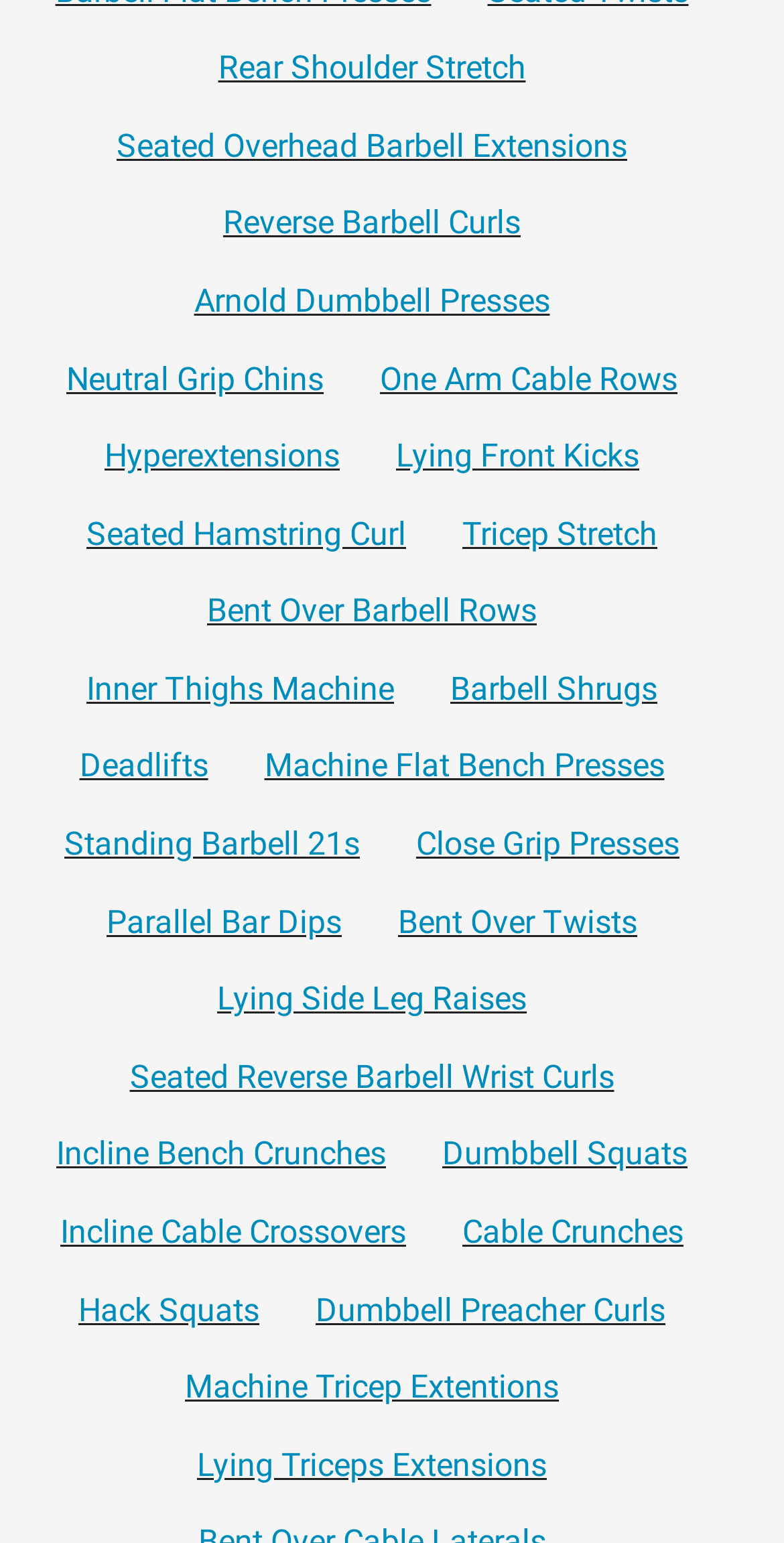Consider the image and give a detailed and elaborate answer to the question: 
What is the name of the exercise that is located at the bottom left of the webpage?

By analyzing the bounding box coordinates, I found that the exercise located at the bottom left of the webpage is 'Hack Squats', which has coordinates [0.1, 0.836, 0.331, 0.861].